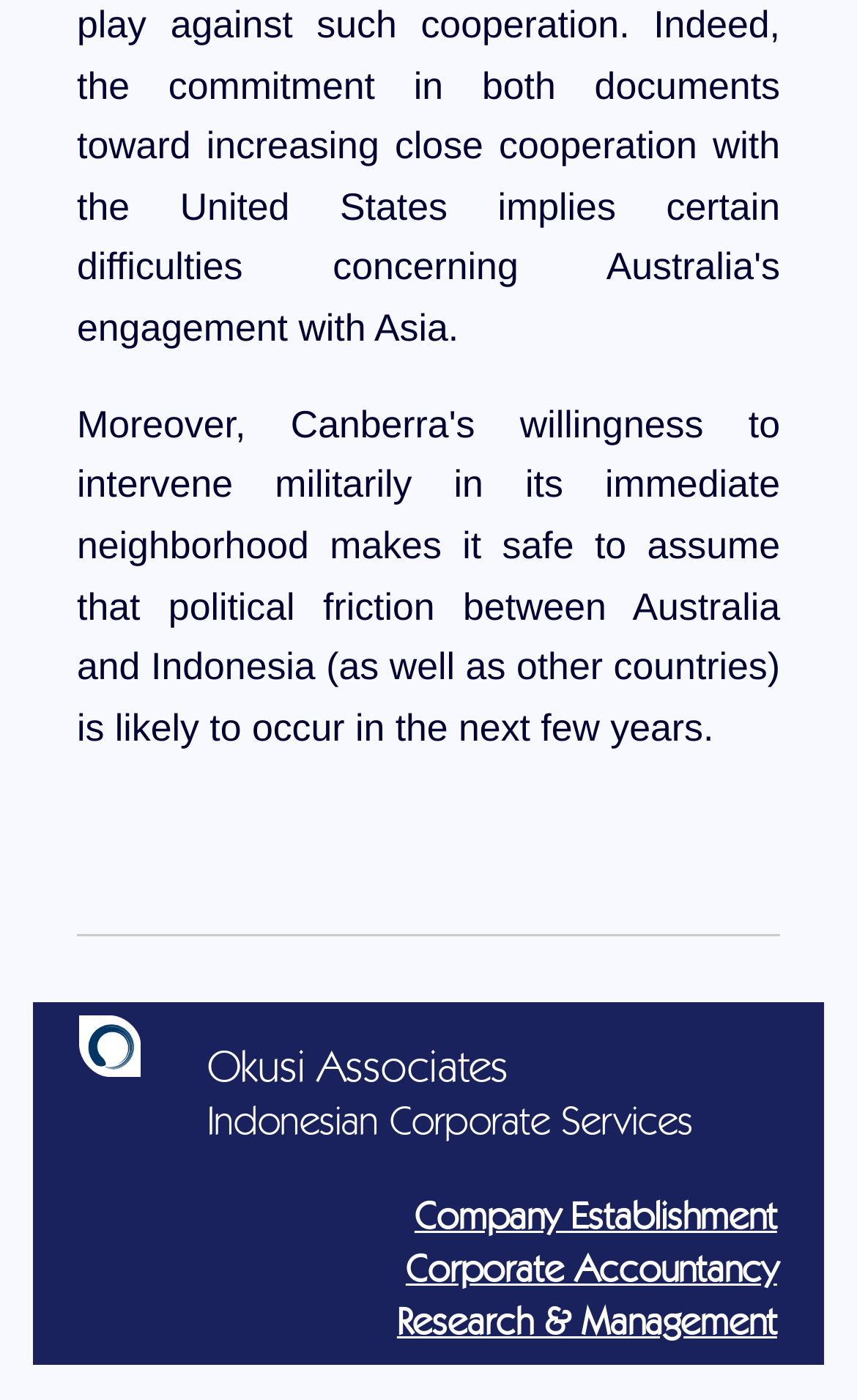Give a short answer to this question using one word or a phrase:
What is the purpose of the 'Okusi Associates Indonesian Corporate Services' link?

To provide corporate services